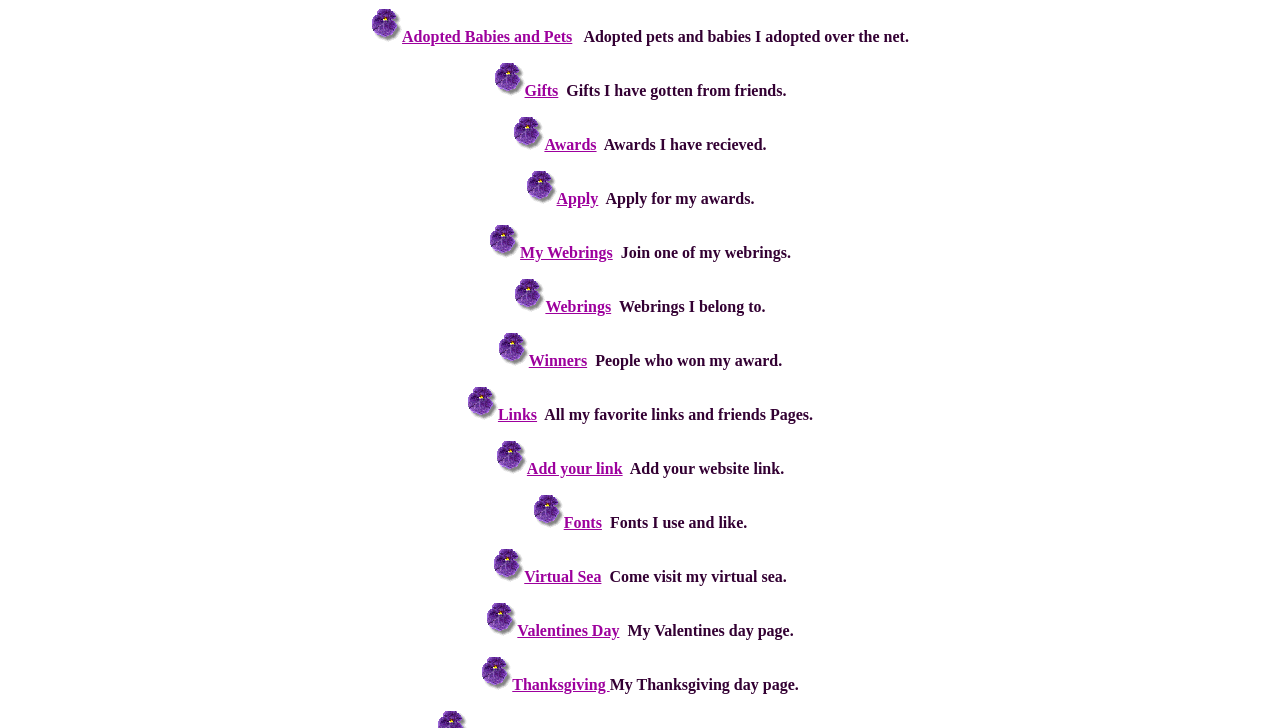Pinpoint the bounding box coordinates of the clickable area necessary to execute the following instruction: "Explore gifts from friends". The coordinates should be given as four float numbers between 0 and 1, namely [left, top, right, bottom].

[0.41, 0.113, 0.436, 0.136]